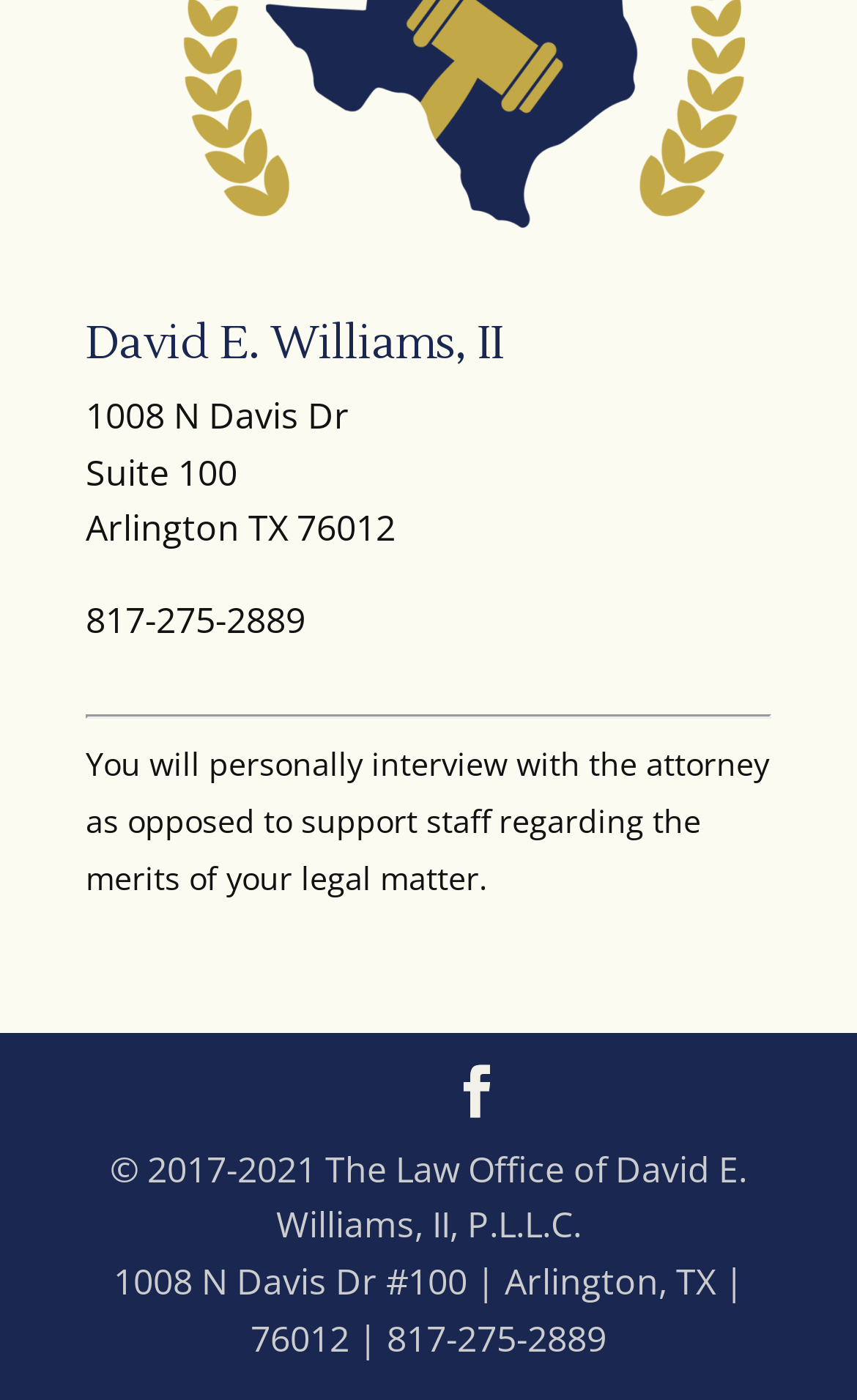Locate the UI element described as follows: "Facebook". Return the bounding box coordinates as four float numbers between 0 and 1 in the order [left, top, right, bottom].

[0.526, 0.762, 0.587, 0.802]